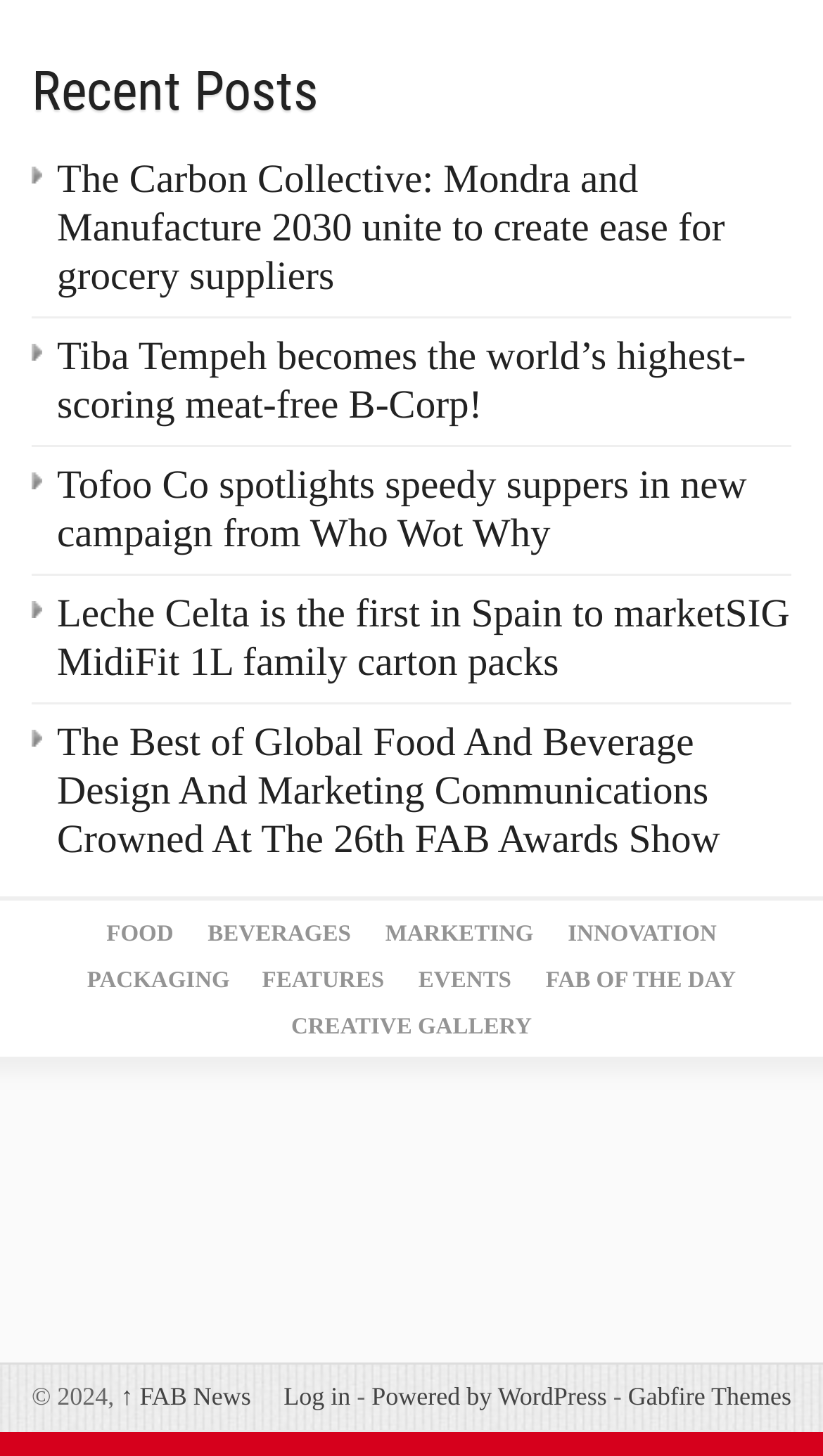Identify the bounding box coordinates for the region of the element that should be clicked to carry out the instruction: "Explore FOOD category". The bounding box coordinates should be four float numbers between 0 and 1, i.e., [left, top, right, bottom].

[0.129, 0.633, 0.211, 0.65]